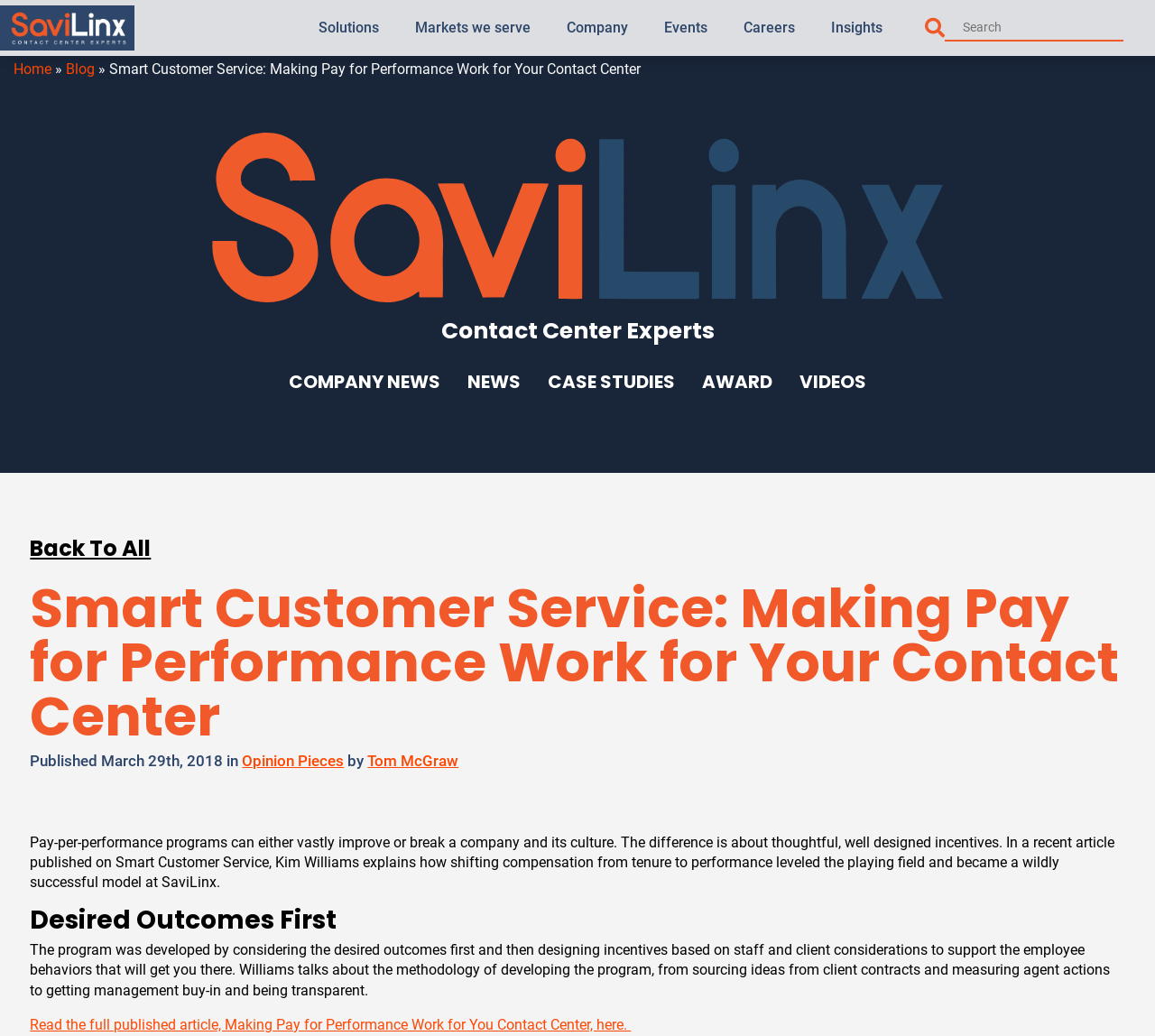What is the methodology of developing the program?
Could you please answer the question thoroughly and with as much detail as possible?

The program was developed by considering the desired outcomes first and then designing incentives based on staff and client considerations to support the employee behaviors that will get you there.